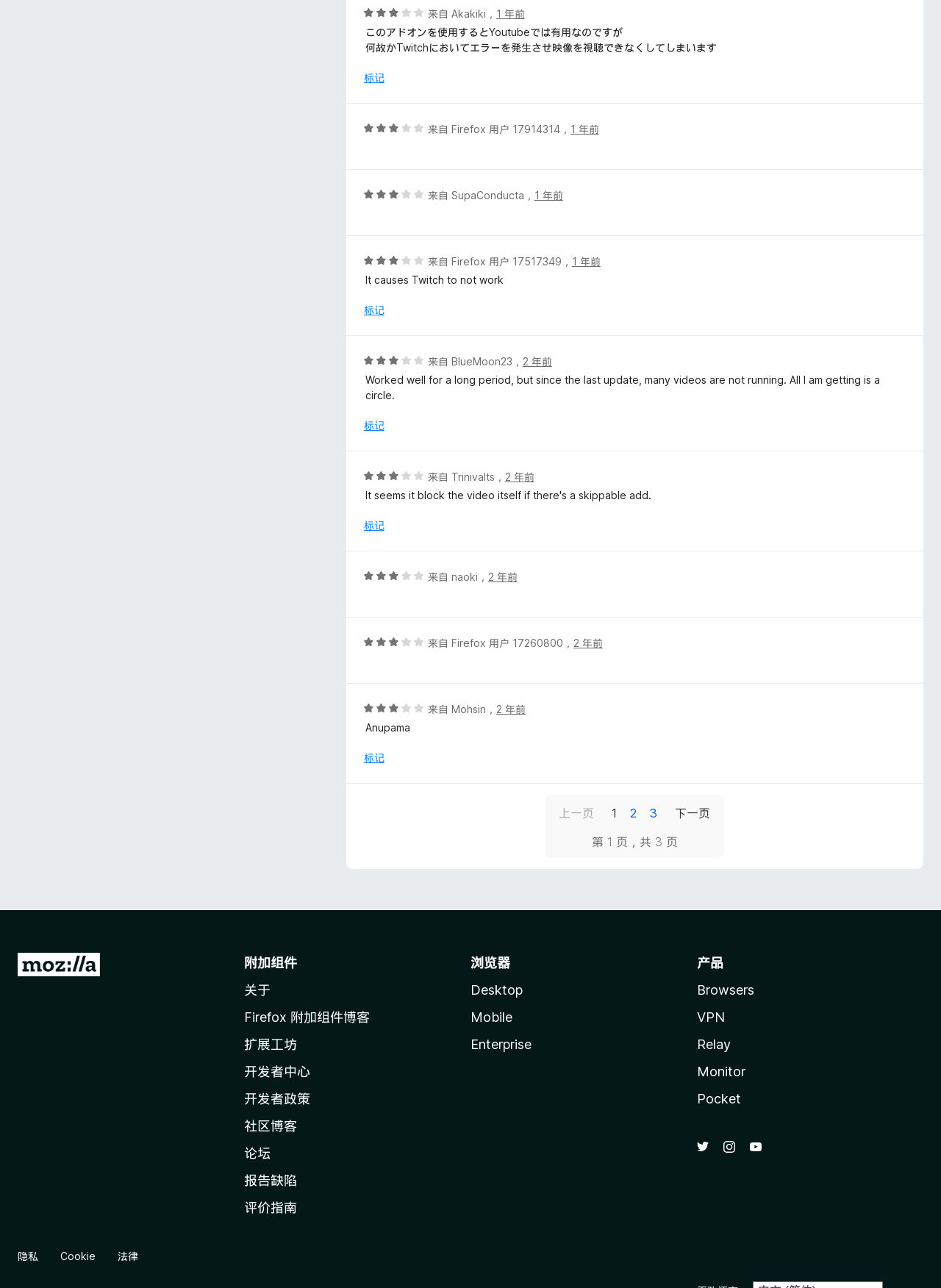Can you find the bounding box coordinates for the element that needs to be clicked to execute this instruction: "Click the 'Next Post →' link"? The coordinates should be given as four float numbers between 0 and 1, i.e., [left, top, right, bottom].

None